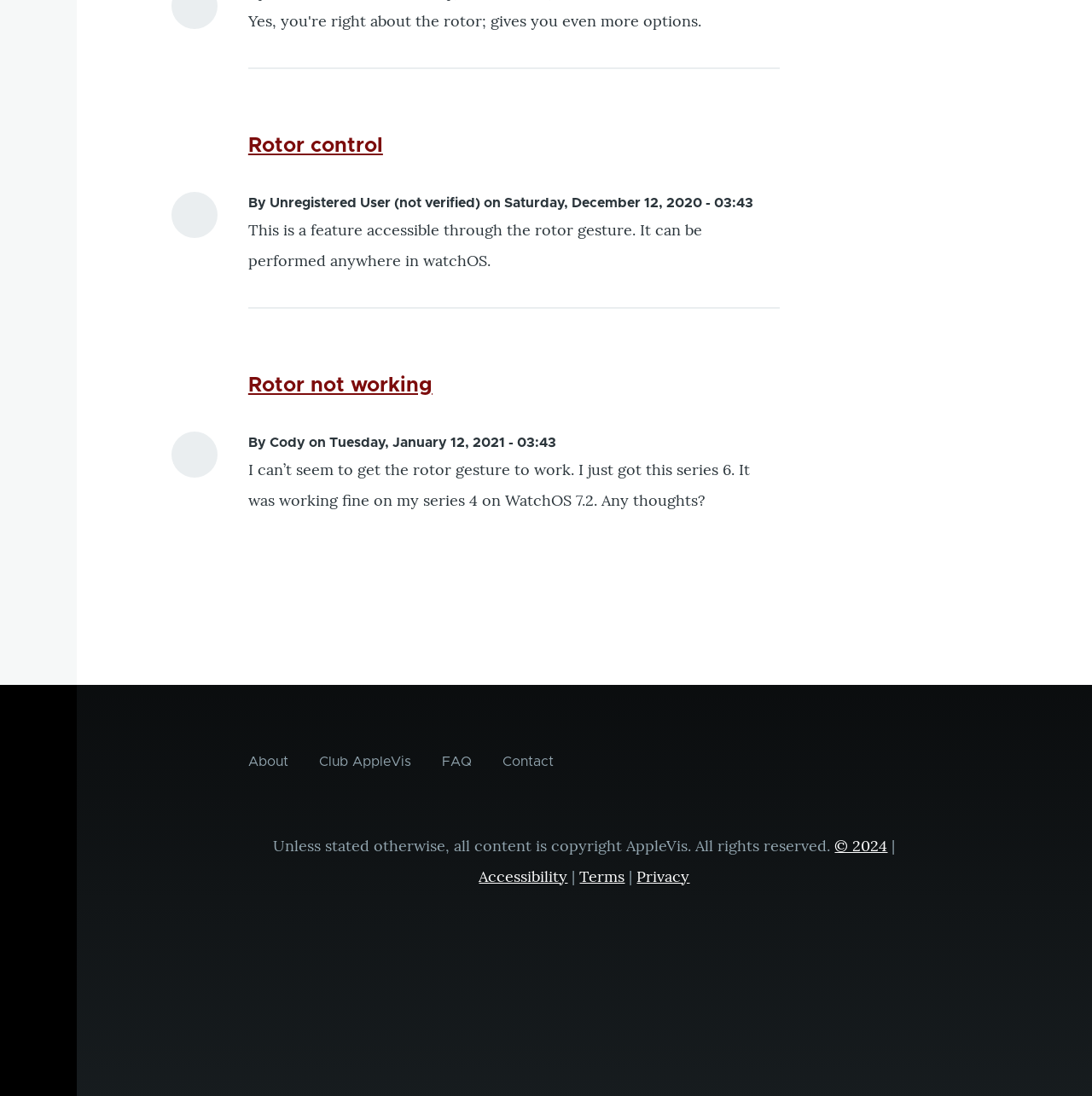Identify the coordinates of the bounding box for the element that must be clicked to accomplish the instruction: "Contact us".

[0.46, 0.681, 0.507, 0.709]